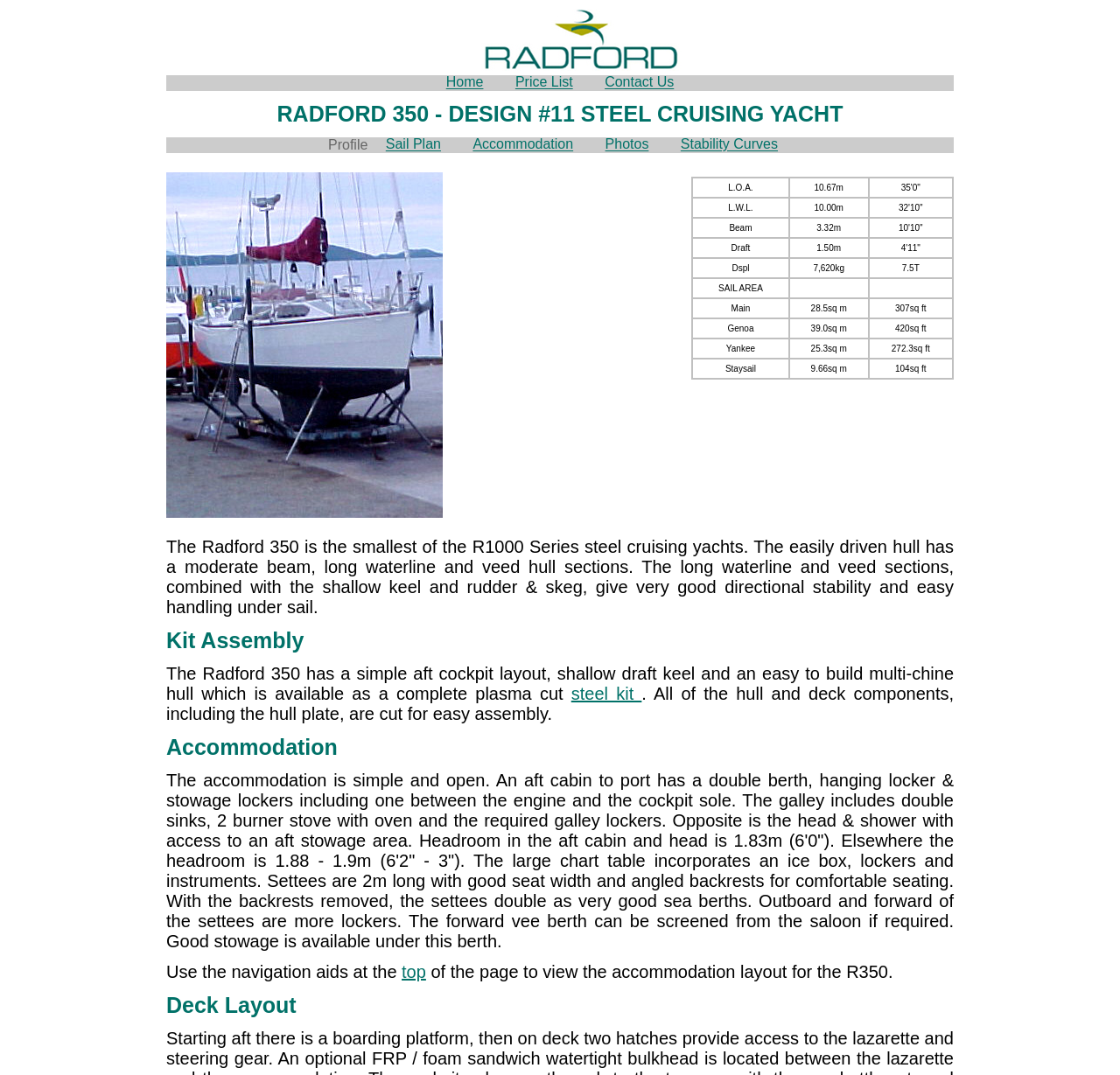Identify the bounding box coordinates of the element to click to follow this instruction: 'View the Sail Plan'. Ensure the coordinates are four float values between 0 and 1, provided as [left, top, right, bottom].

[0.332, 0.125, 0.406, 0.144]